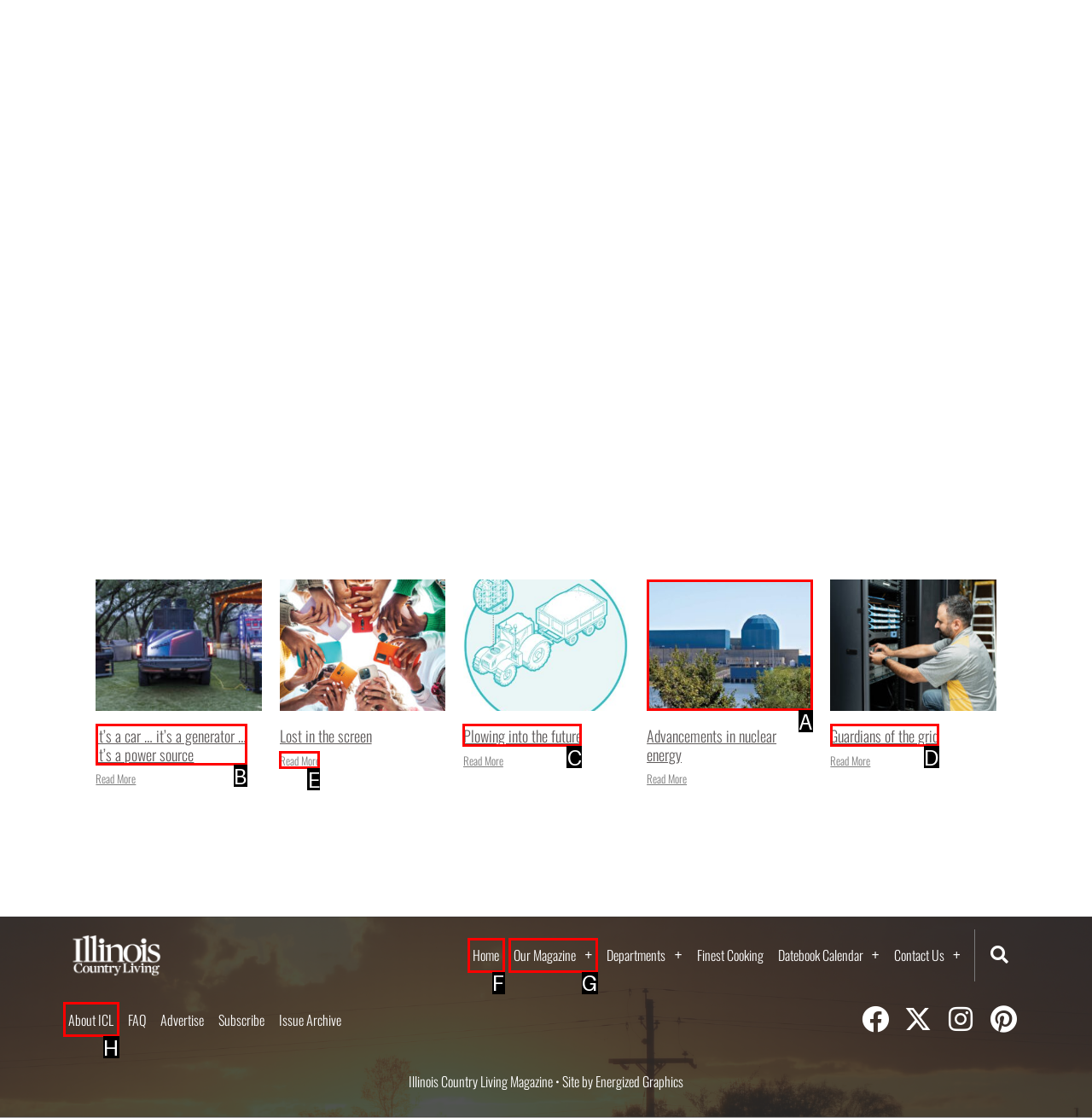Using the given description: Read More, identify the HTML element that corresponds best. Answer with the letter of the correct option from the available choices.

E